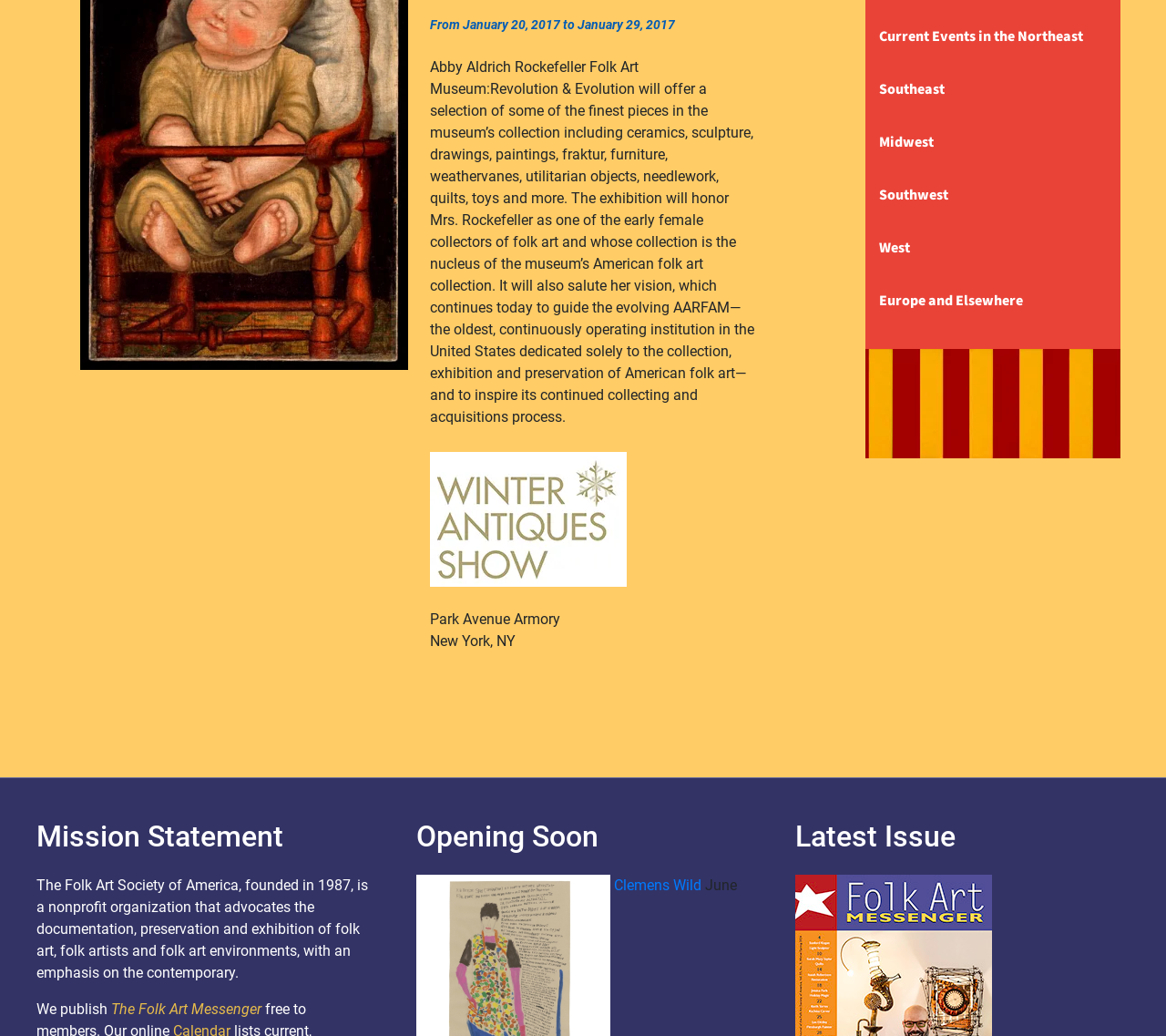Find the bounding box coordinates for the HTML element described as: "The Folk Art Messenger". The coordinates should consist of four float values between 0 and 1, i.e., [left, top, right, bottom].

[0.095, 0.966, 0.224, 0.982]